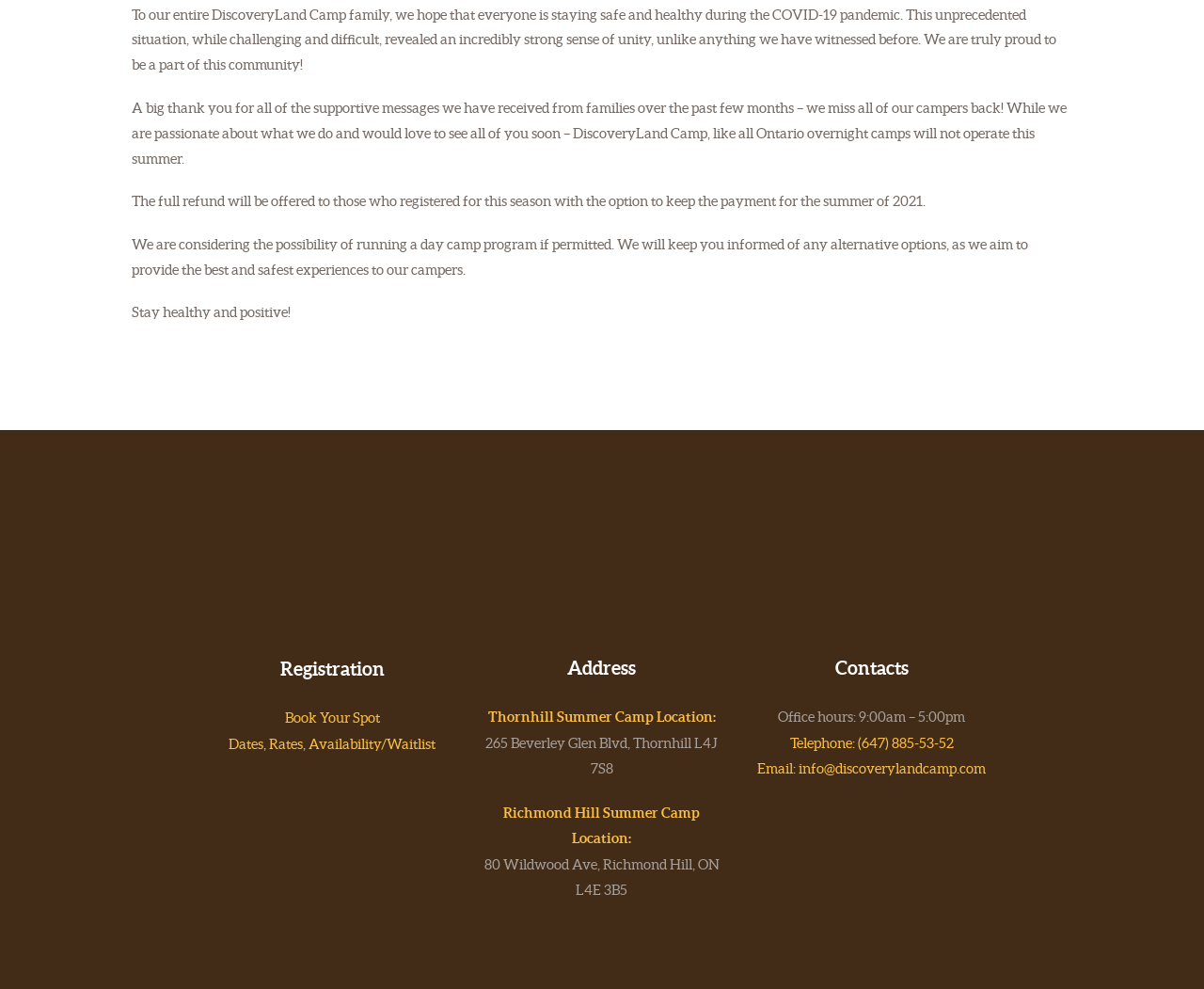What is the refund policy for this season?
Please answer the question with a detailed response using the information from the screenshot.

The text states that 'The full refund will be offered to those who registered for this season with the option to keep the payment for the summer of 2021.' This implies that a full refund is available for those who registered for this season.